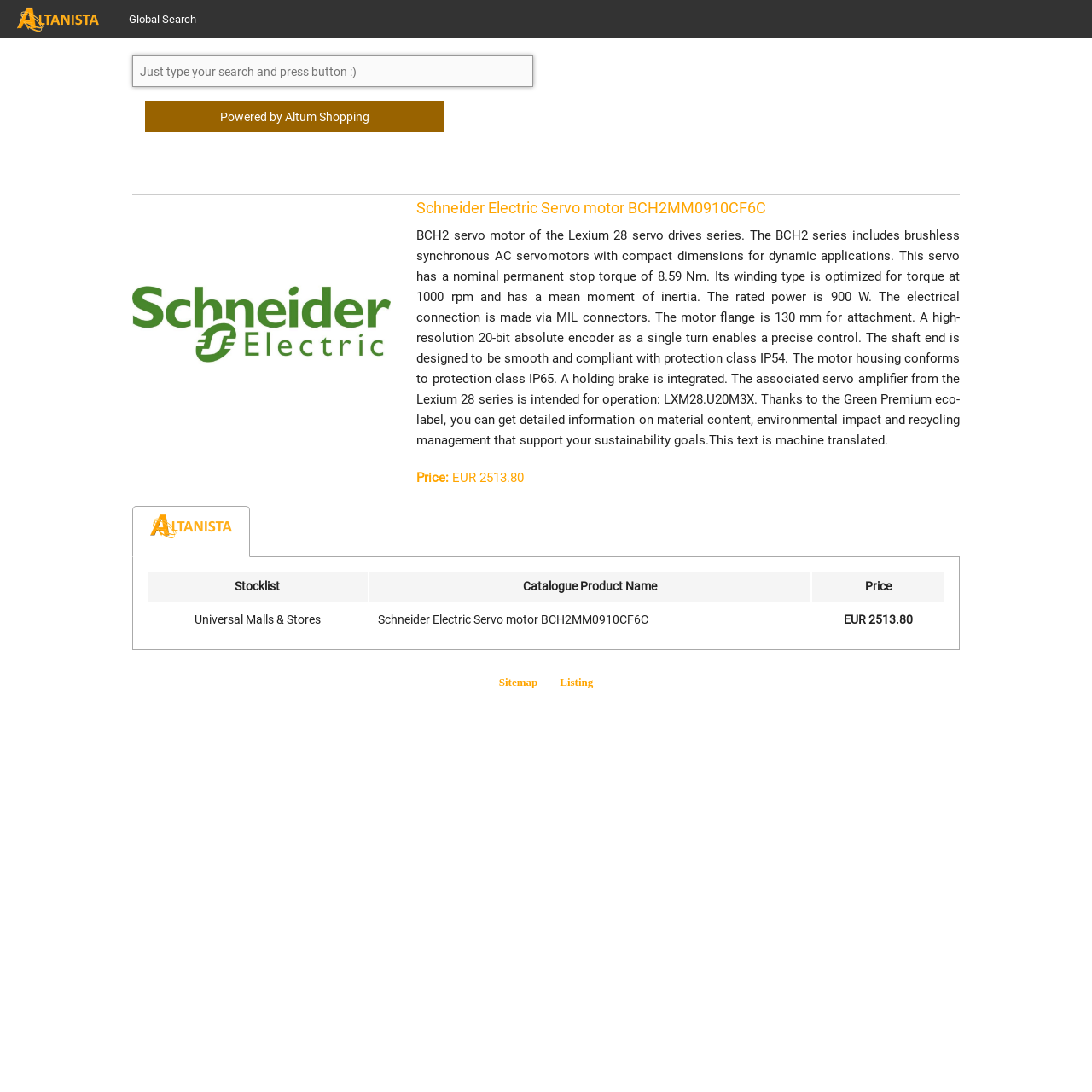Please analyze the image and give a detailed answer to the question:
What is the nominal permanent stop torque of this servo motor?

The answer can be found in the product description section, where it is stated that 'This servo has a nominal permanent stop torque of 8.59 Nm.'